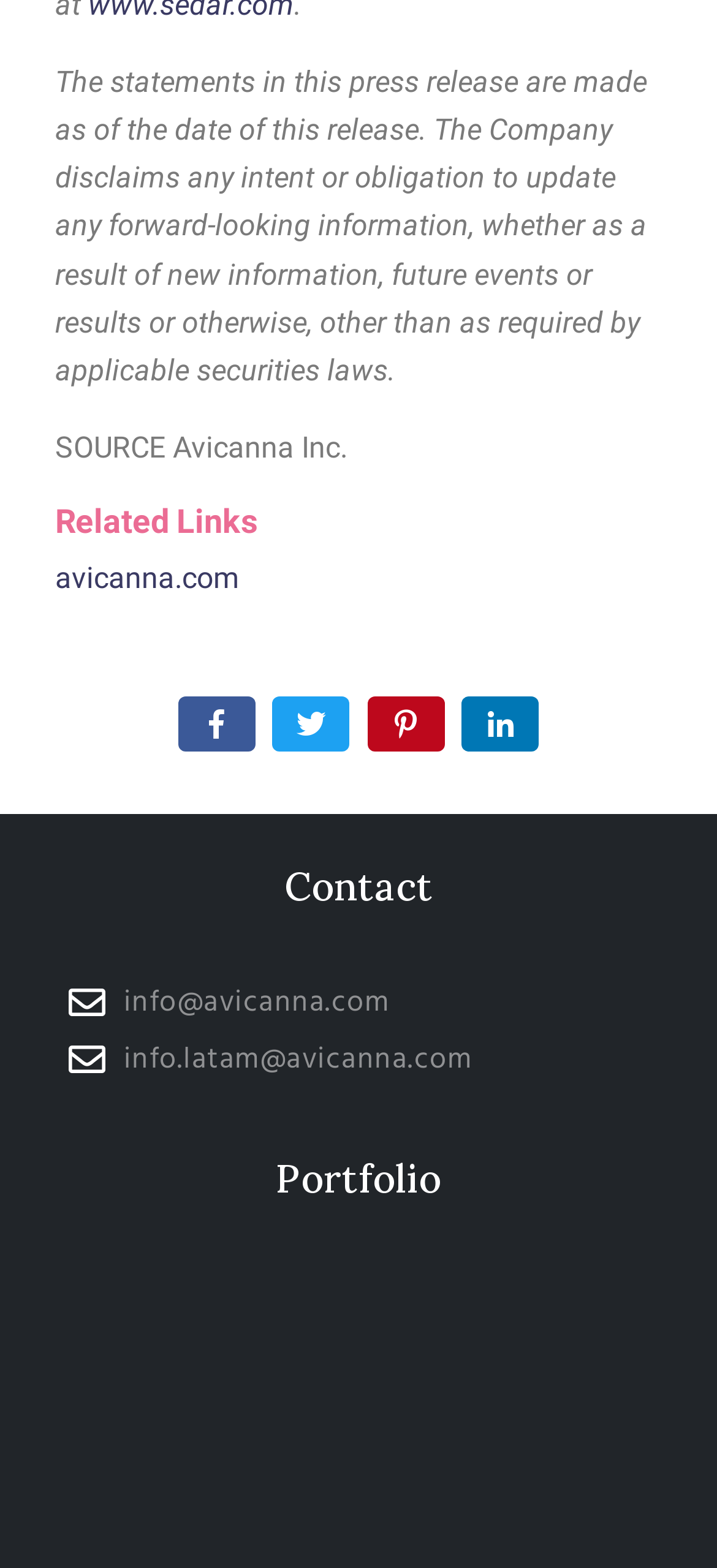Identify the bounding box coordinates of the clickable region necessary to fulfill the following instruction: "View Portfolio". The bounding box coordinates should be four float numbers between 0 and 1, i.e., [left, top, right, bottom].

[0.096, 0.739, 0.904, 0.764]